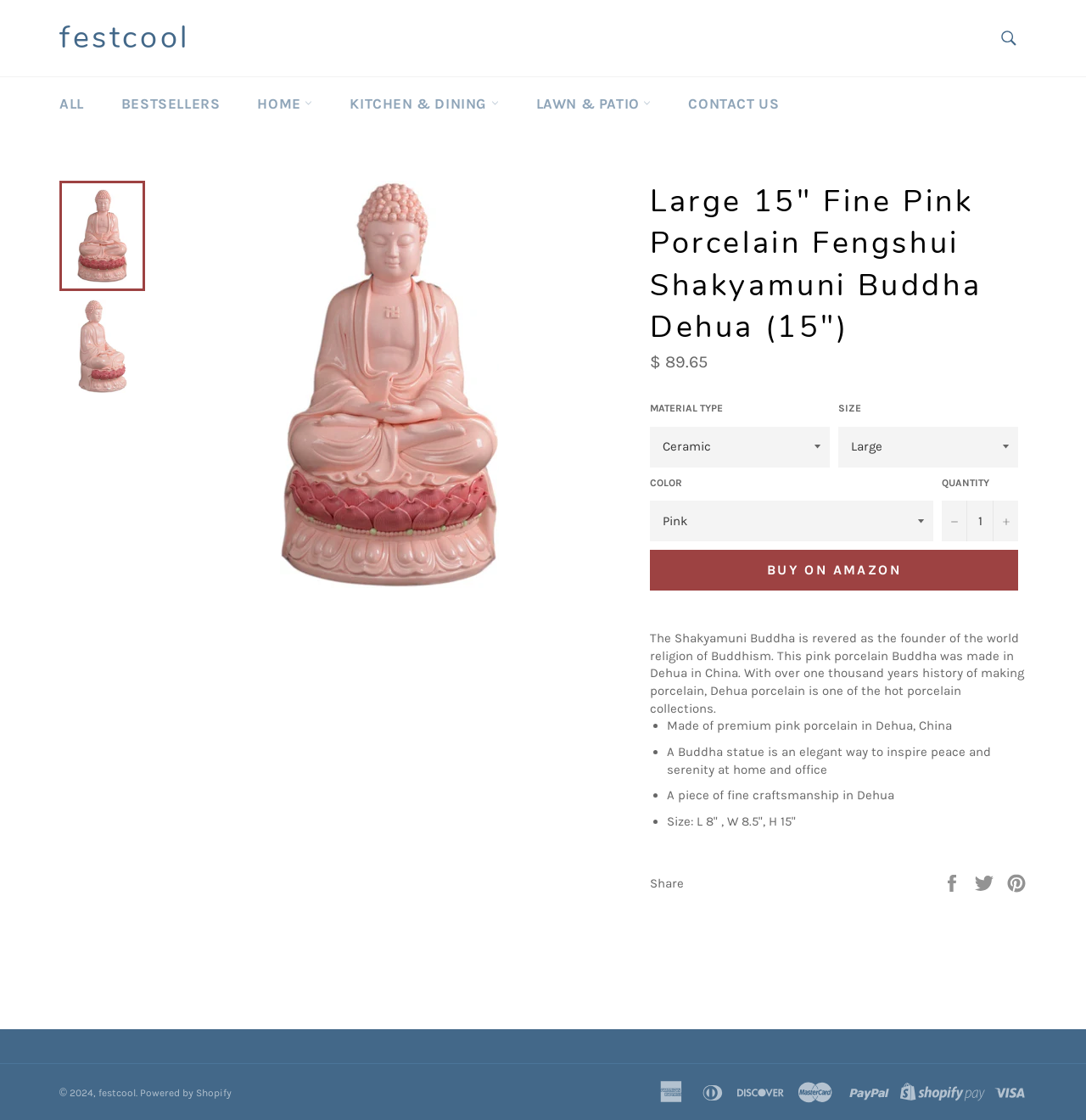What is the principal heading displayed on the webpage?

Large 15" Fine Pink Porcelain Fengshui Shakyamuni Buddha Dehua (15")